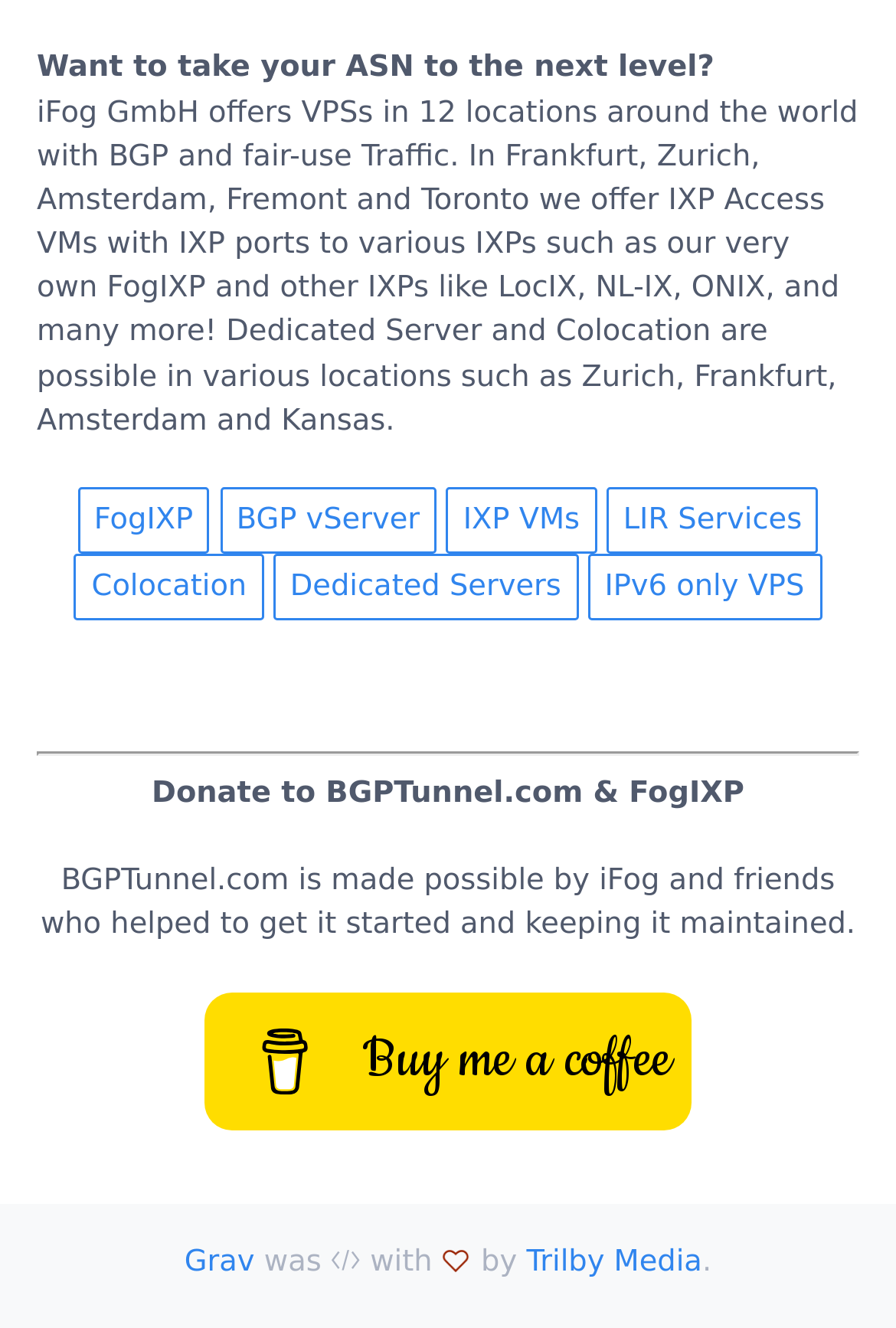Analyze the image and give a detailed response to the question:
What is iFog GmbH offering?

According to the webpage, iFog GmbH offers VPSs in 12 locations around the world with BGP and fair-use Traffic, as mentioned in the second StaticText element.